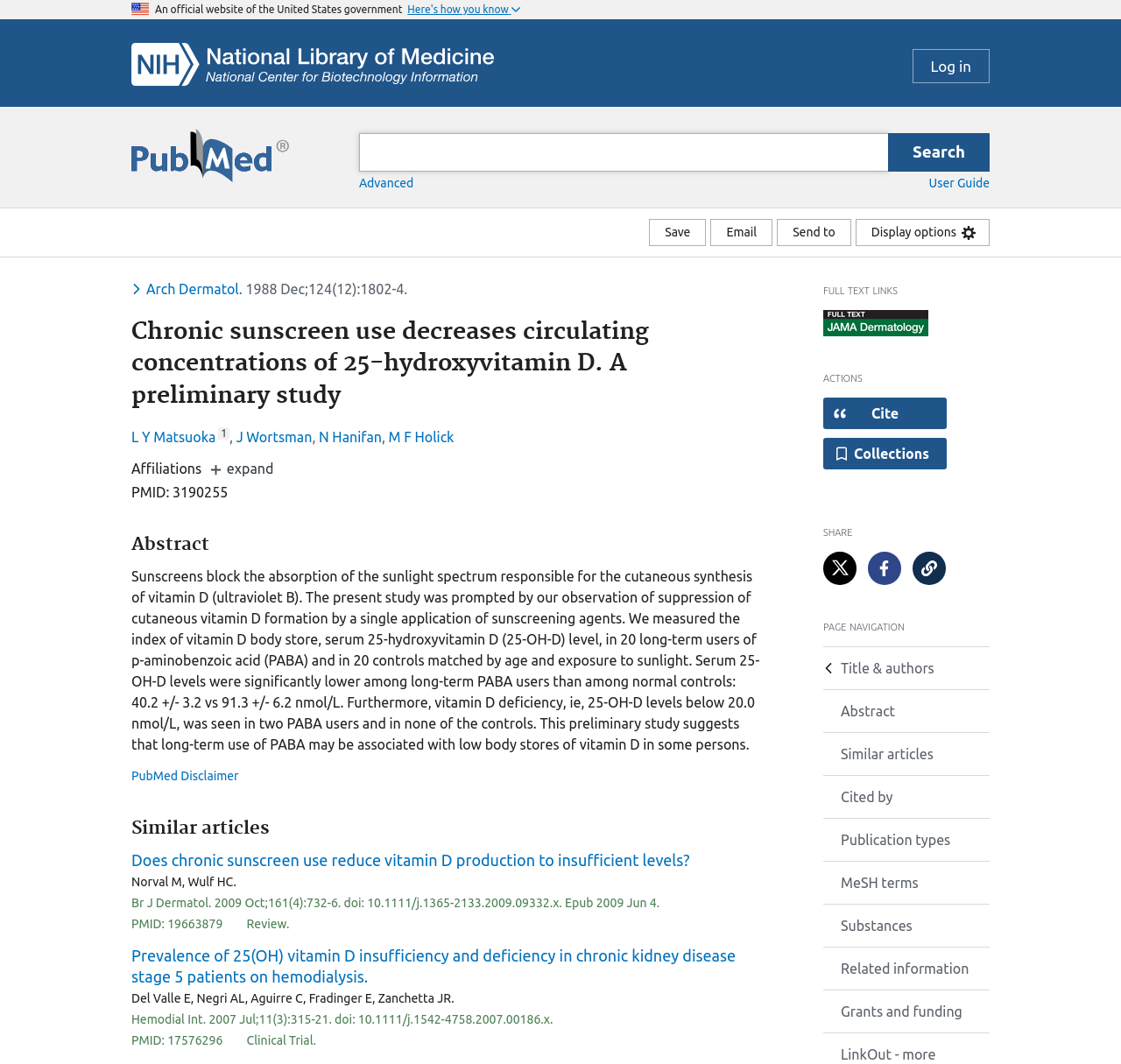Please answer the following question using a single word or phrase: 
What is the name of the journal?

Arch Dermatol